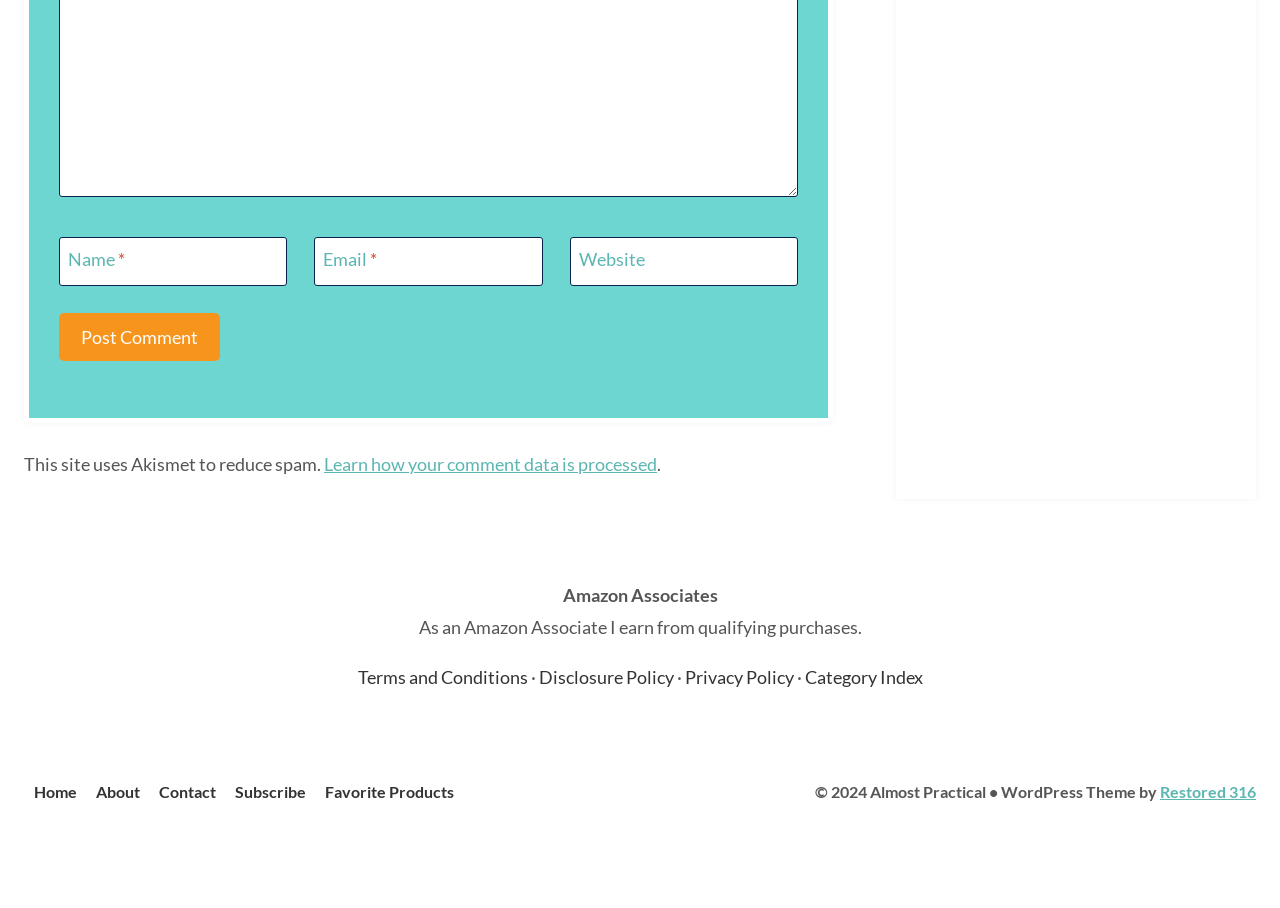Locate the bounding box coordinates of the element to click to perform the following action: 'Visit the Terms and Conditions page'. The coordinates should be given as four float values between 0 and 1, in the form of [left, top, right, bottom].

[0.279, 0.734, 0.412, 0.758]